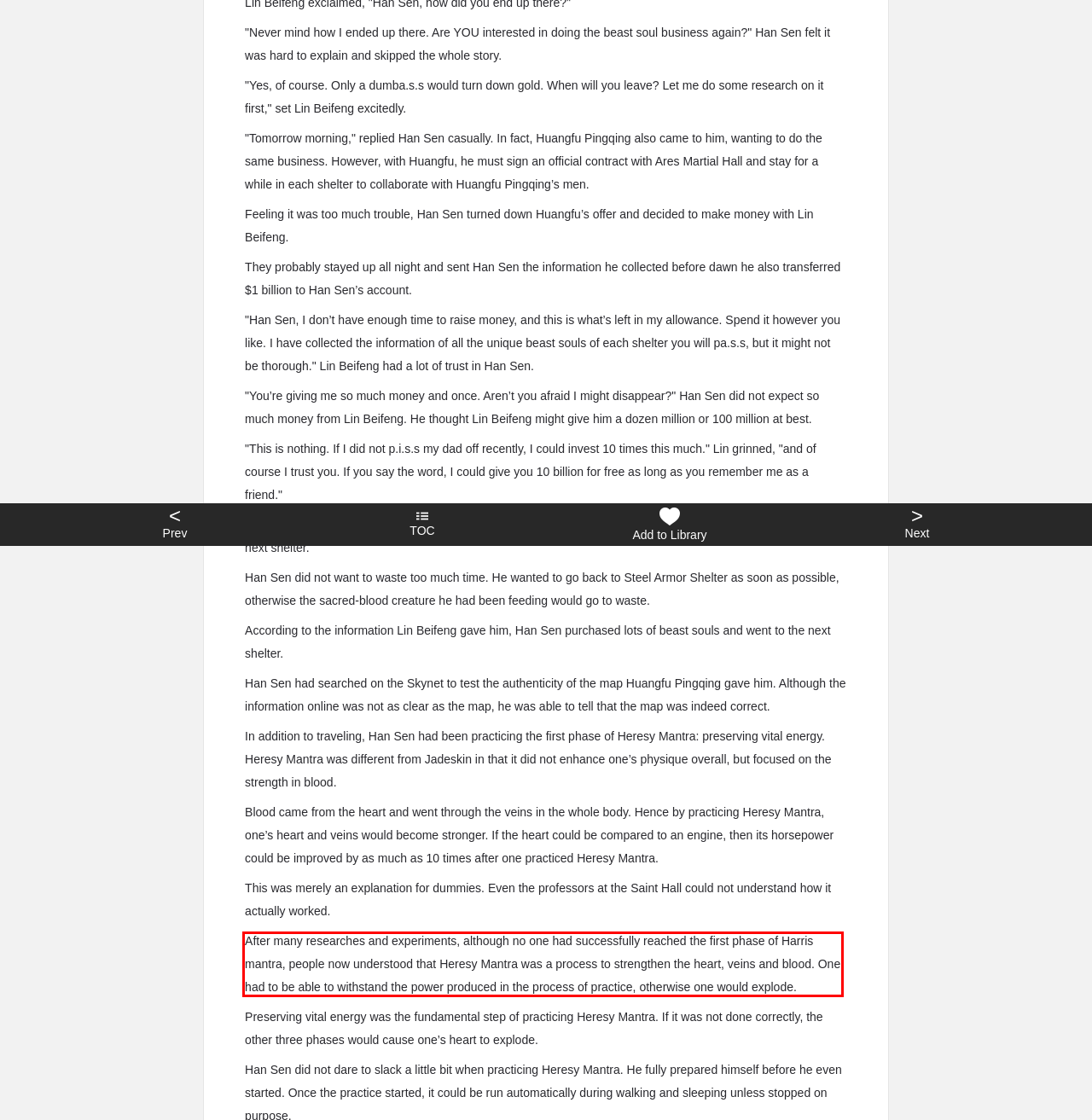The screenshot you have been given contains a UI element surrounded by a red rectangle. Use OCR to read and extract the text inside this red rectangle.

After many researches and experiments, although no one had successfully reached the first phase of Harris mantra, people now understood that Heresy Mantra was a process to strengthen the heart, veins and blood. One had to be able to withstand the power produced in the process of practice, otherwise one would explode.